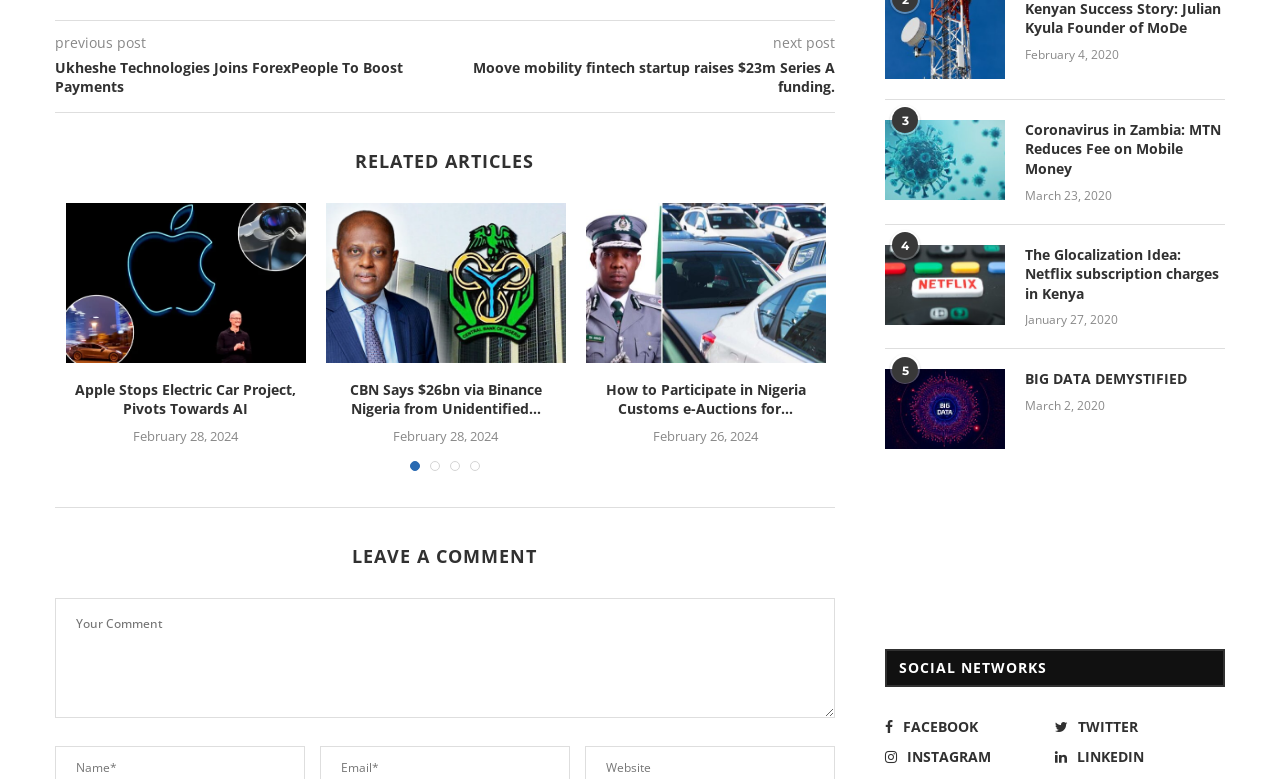Using the webpage screenshot and the element description title="BIG DATA DEMYSTIFIED", determine the bounding box coordinates. Specify the coordinates in the format (top-left x, top-left y, bottom-right x, bottom-right y) with values ranging from 0 to 1.

[0.691, 0.474, 0.785, 0.577]